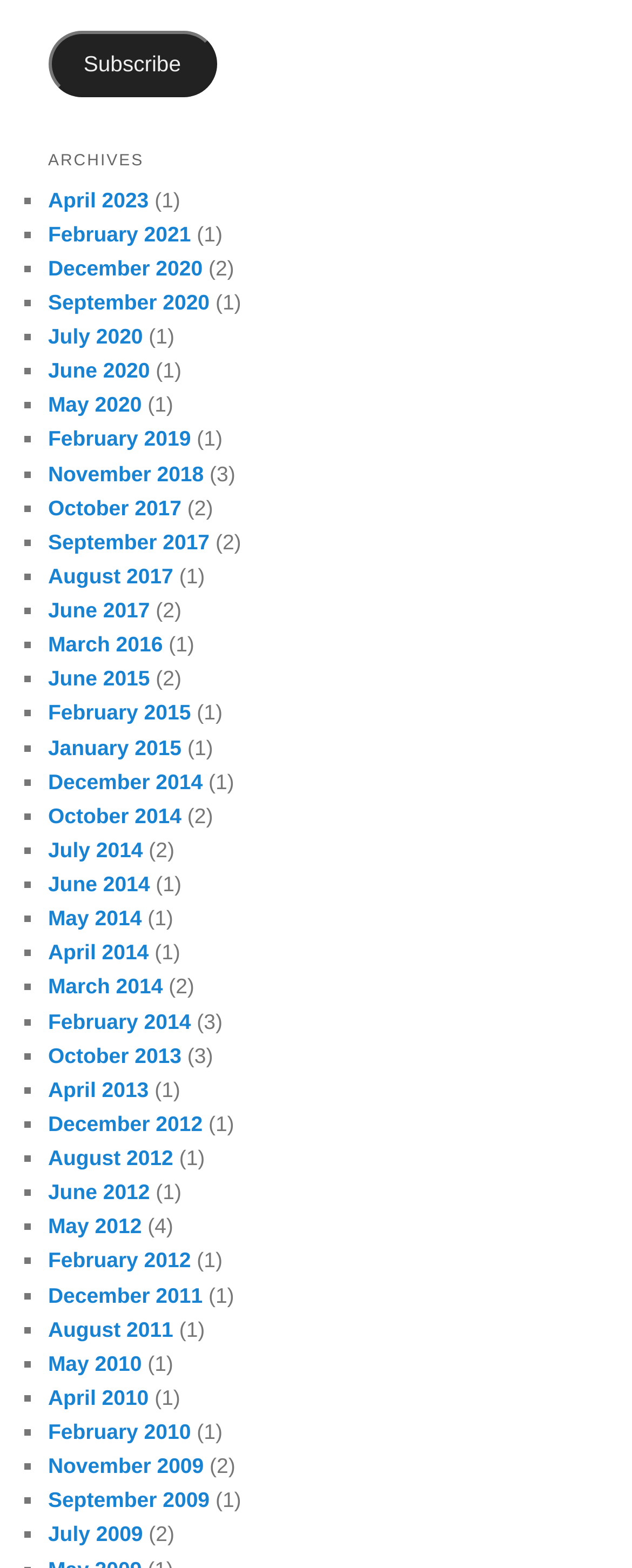Using the description: "Subscribe", identify the bounding box of the corresponding UI element in the screenshot.

[0.076, 0.02, 0.343, 0.062]